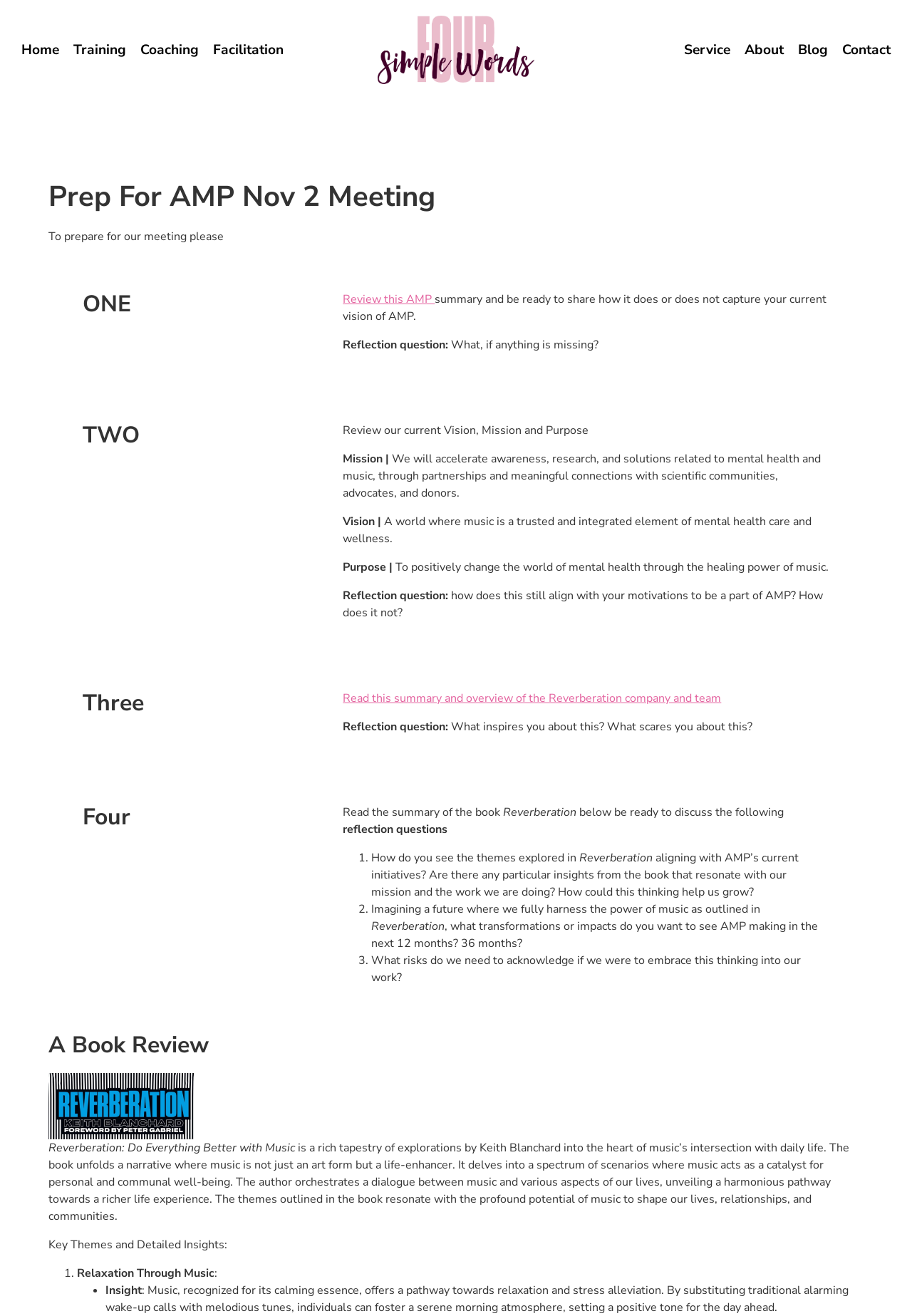Locate the bounding box coordinates of the area to click to fulfill this instruction: "Click on the 'Four Simple Words' link". The bounding box should be presented as four float numbers between 0 and 1, in the order [left, top, right, bottom].

[0.414, 0.031, 0.586, 0.043]